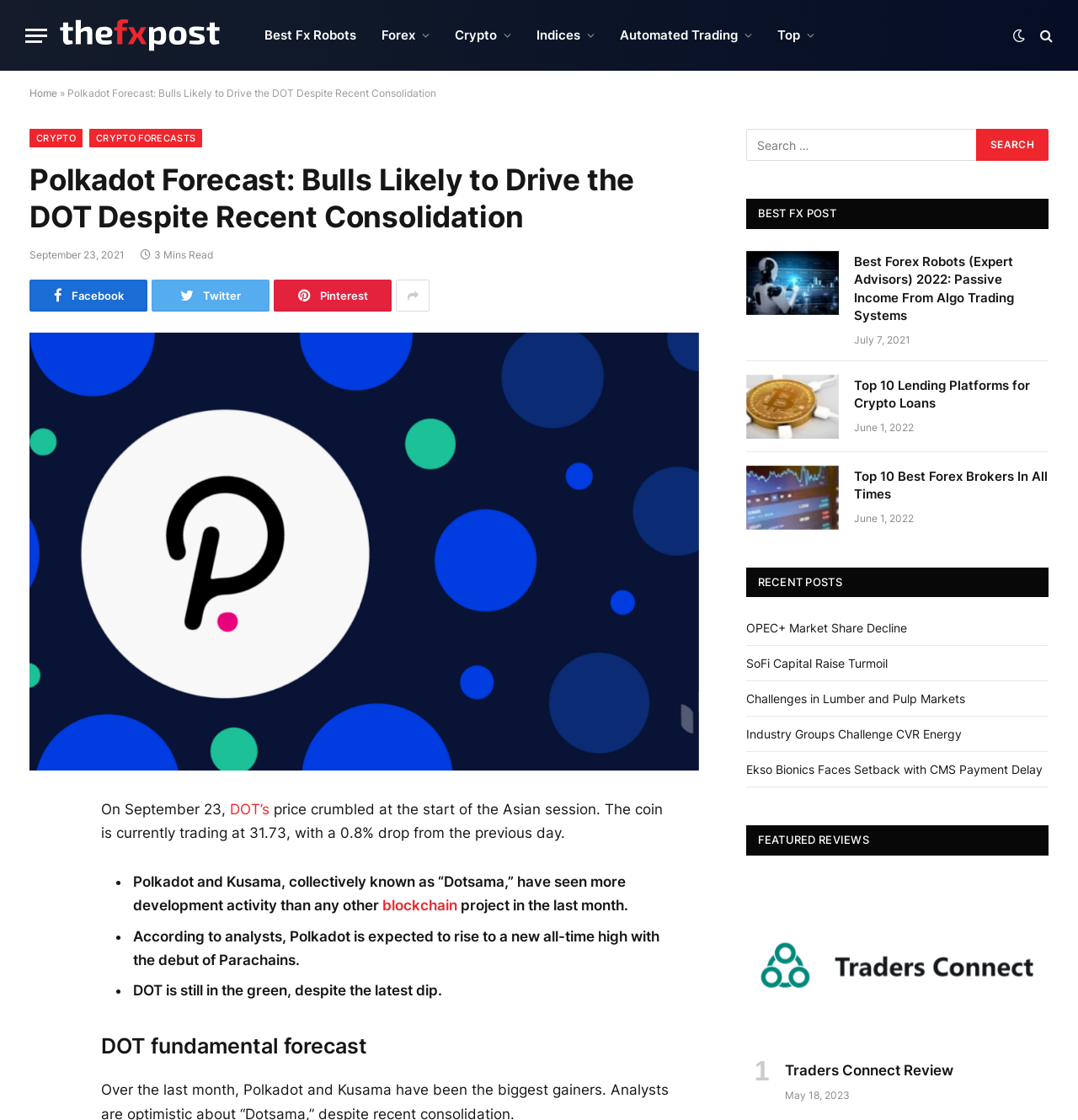What is the current price of Polkadot?
Give a single word or phrase as your answer by examining the image.

31.73